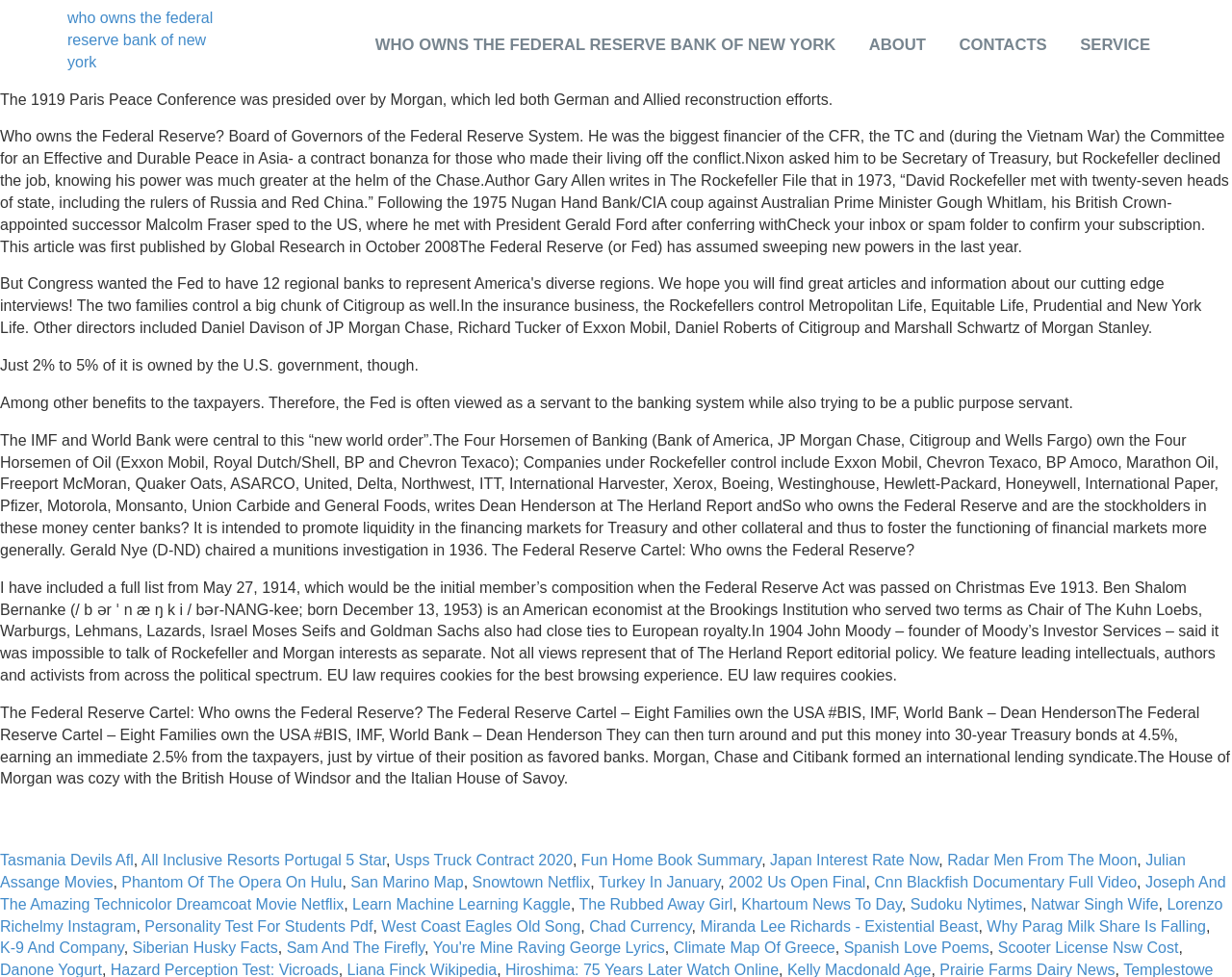Could you determine the bounding box coordinates of the clickable element to complete the instruction: "Click on the 'CONTACTS' link"? Provide the coordinates as four float numbers between 0 and 1, i.e., [left, top, right, bottom].

[0.778, 0.036, 0.85, 0.095]